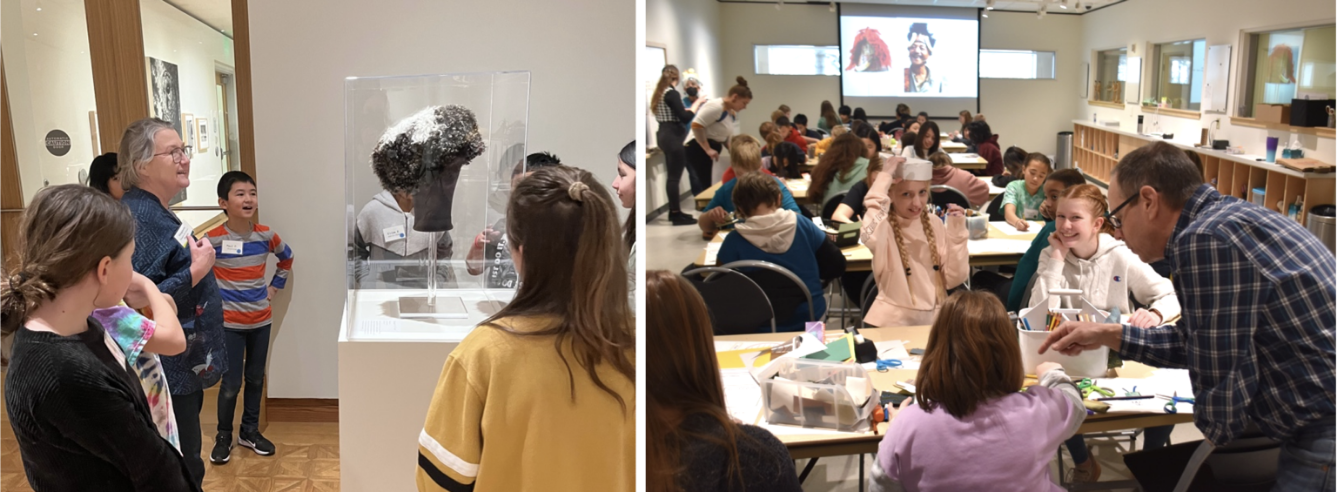Detail the scene shown in the image extensively.

The image captures a vibrant scene from an educational art program, showcasing two engaging activities connected to hat-making. On the left, a group of children gathers around a display featuring a unique headwear piece, attentively listening to an instructor who passionately explains its artistic significance. Their expressions convey curiosity and intrigue, highlighting the interactive nature of the learning experience. 

On the right, a classroom setting is bustling with students participating in hands-on crafting activities. They are assembled around tables, engaged in creating their own headwear designs, with various art supplies scattered about. A teacher is seen assisting a student, fostering a collaborative environment. The backdrop features visual references projected on the wall, likely providing inspiration for their creations. This dual-focus on exploration and creativity reflects the program's aim to nurture artistic skills and appreciation, particularly within the context of the school district’s Art Cluster initiative.